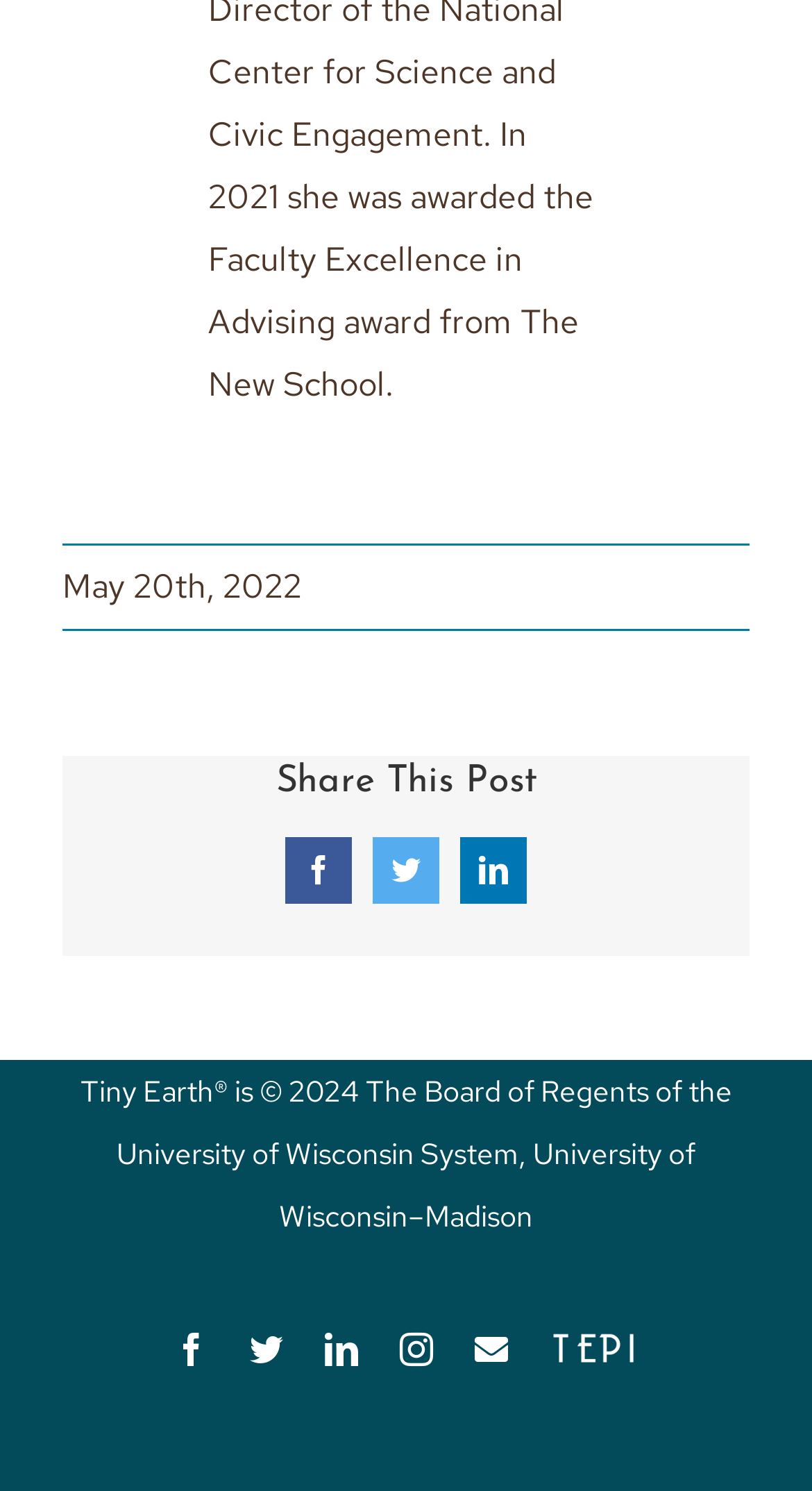Please examine the image and answer the question with a detailed explanation:
What is the date mentioned on the webpage?

The date 'May 20th, 2022' is mentioned at the top of the webpage, indicating that it might be the date of a post or an article.